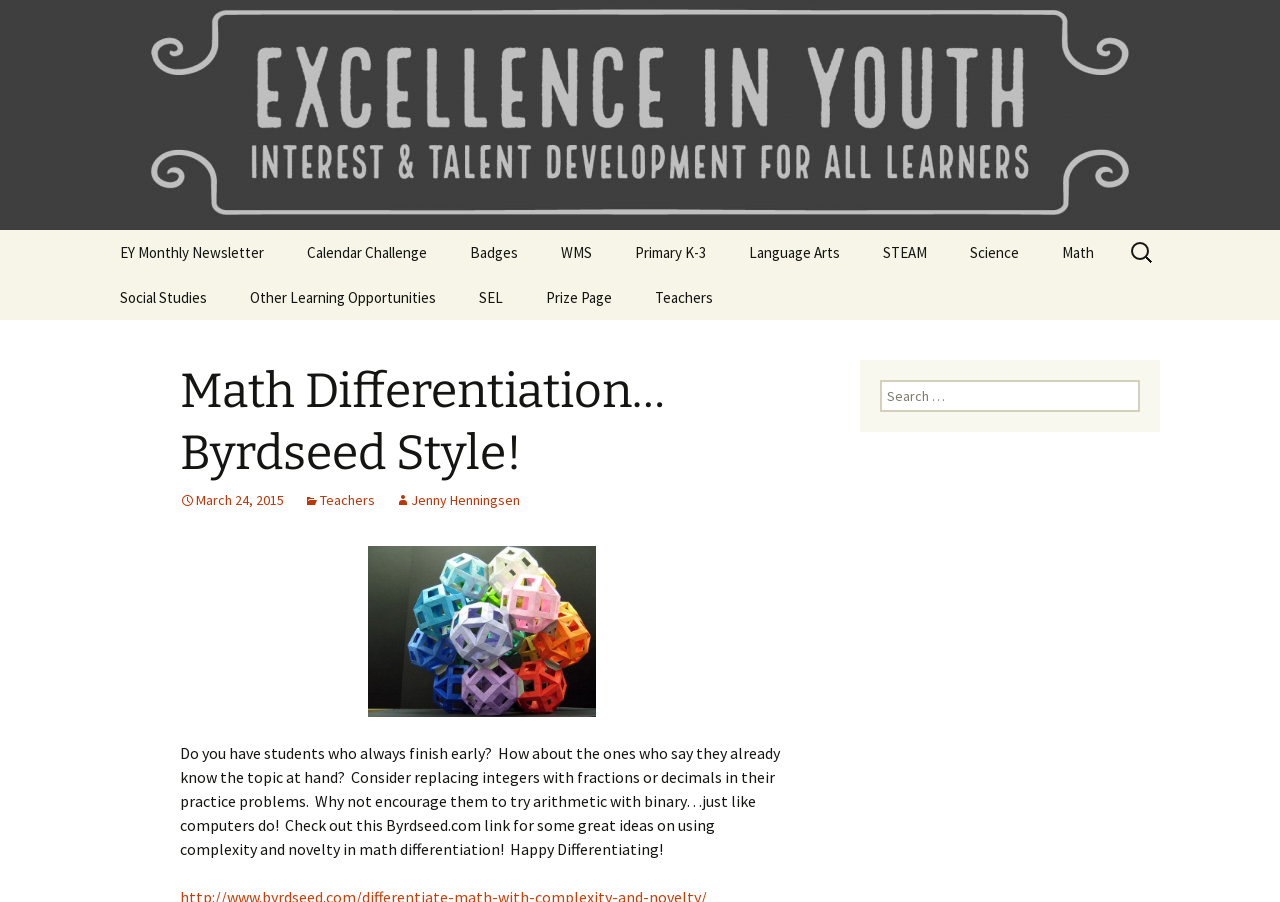Kindly determine the bounding box coordinates for the area that needs to be clicked to execute this instruction: "Click the 'October 28, 2023' link".

None